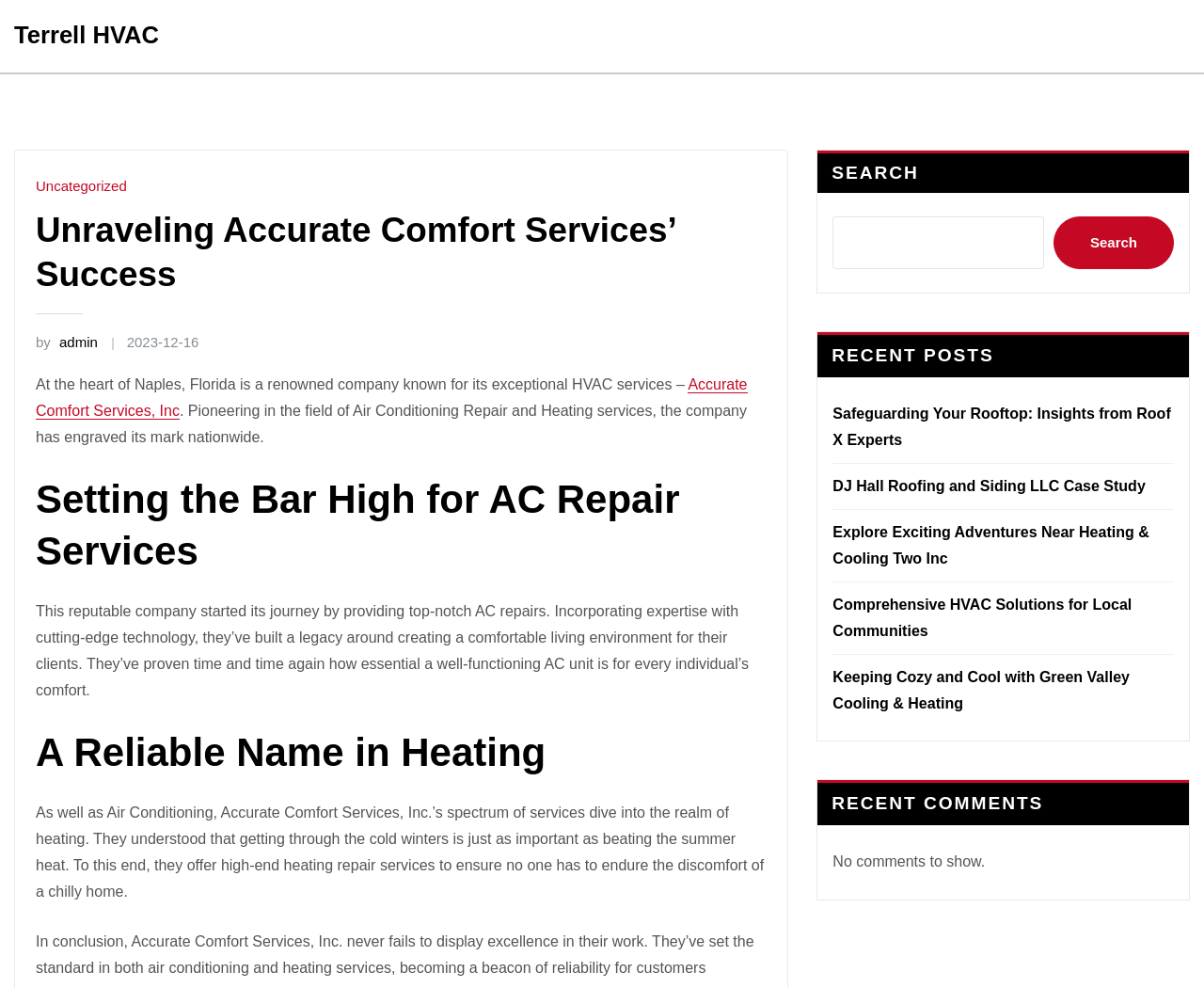Find the bounding box coordinates of the element's region that should be clicked in order to follow the given instruction: "Check the recent comments". The coordinates should consist of four float numbers between 0 and 1, i.e., [left, top, right, bottom].

[0.692, 0.864, 0.818, 0.88]